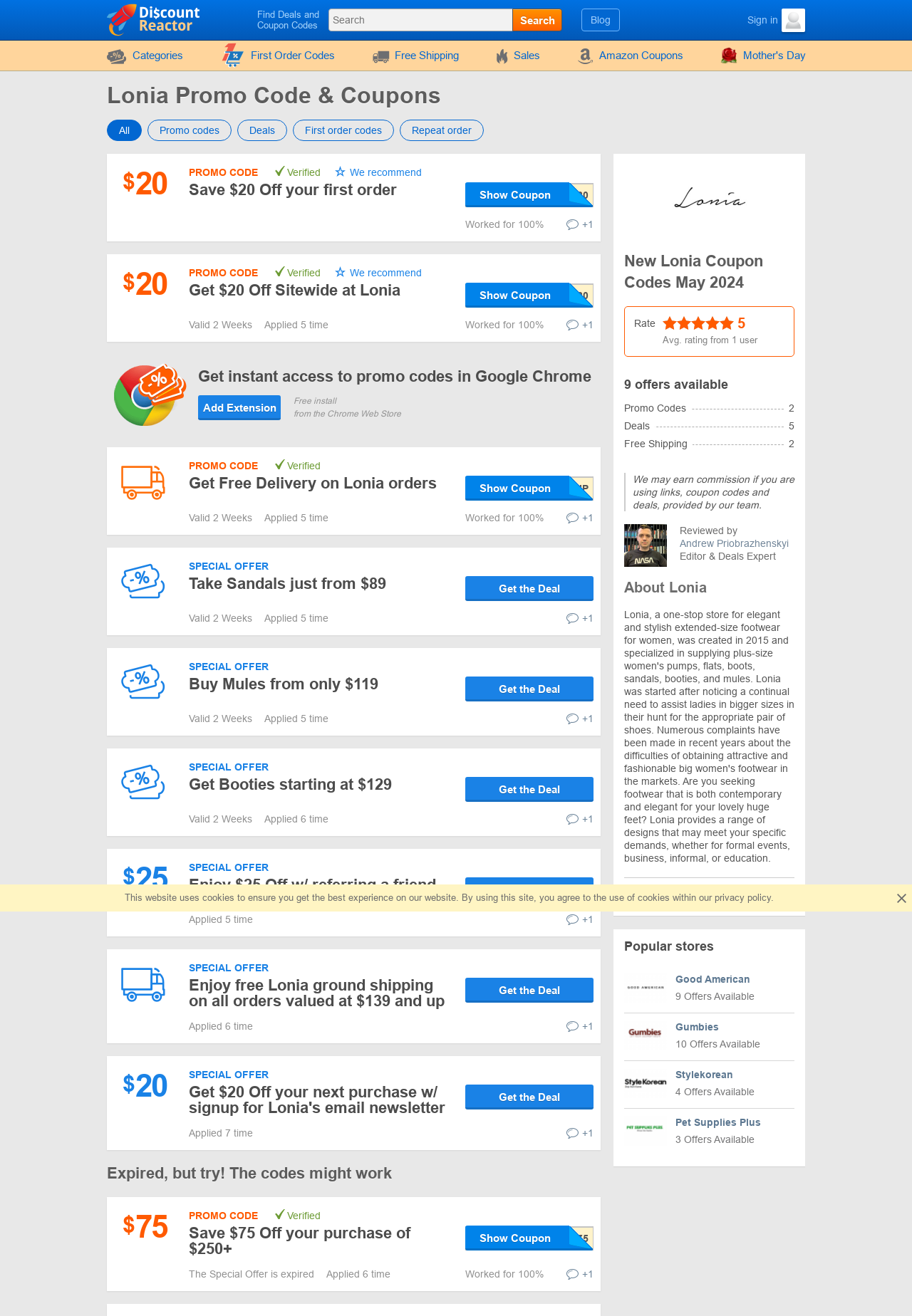Determine the bounding box coordinates for the region that must be clicked to execute the following instruction: "Click on First Order Codes".

[0.23, 0.031, 0.379, 0.054]